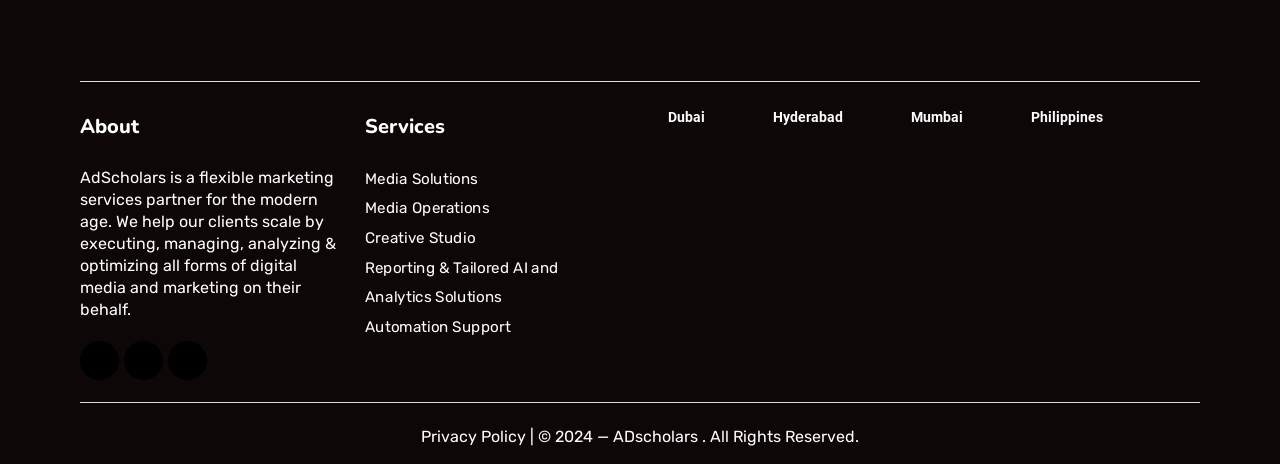Identify the bounding box of the UI component described as: "Media Operations".

[0.285, 0.417, 0.482, 0.481]